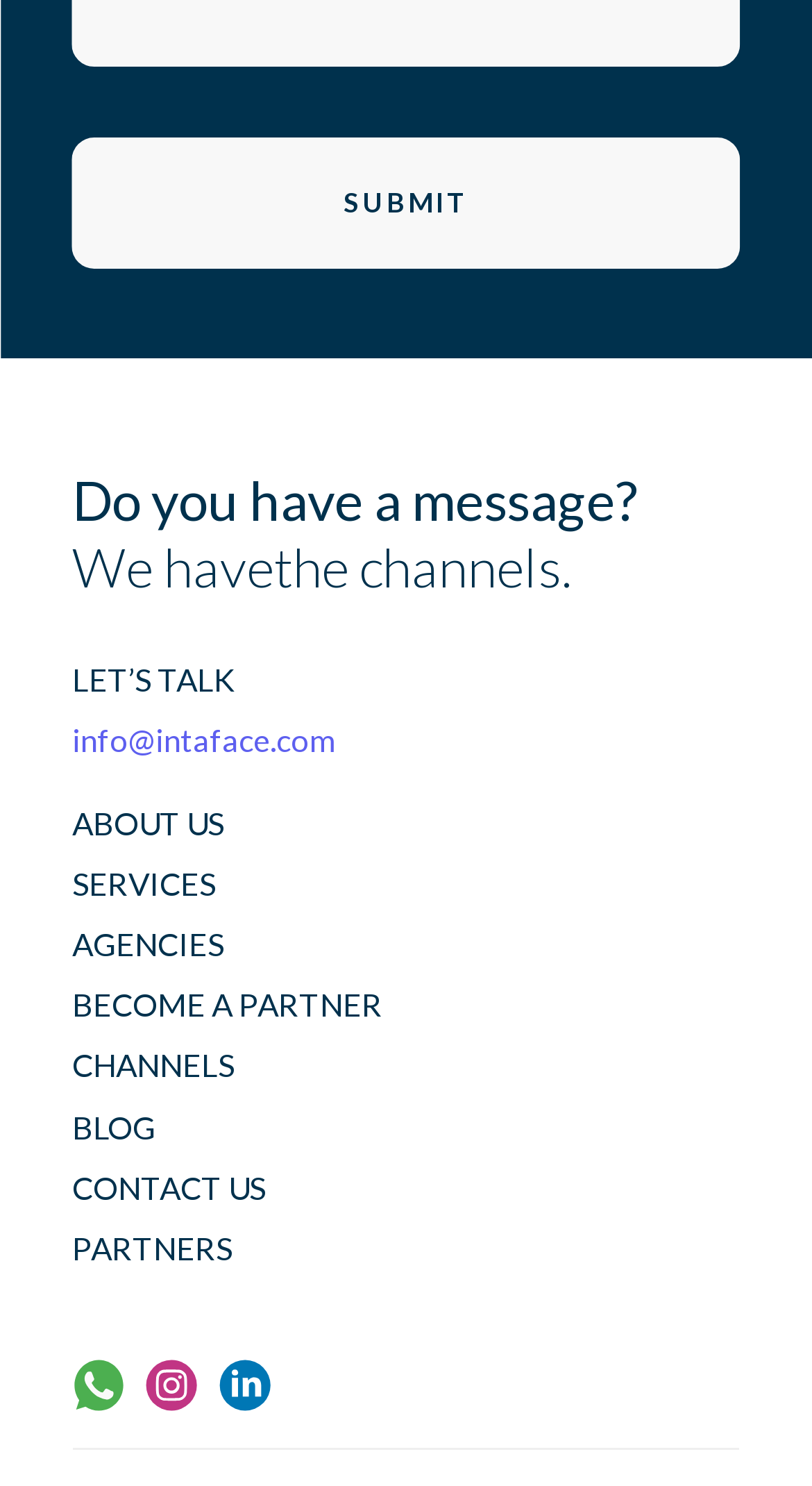Locate the bounding box coordinates of the element's region that should be clicked to carry out the following instruction: "Learn more about 'ABOUT US'". The coordinates need to be four float numbers between 0 and 1, i.e., [left, top, right, bottom].

[0.089, 0.538, 0.276, 0.57]